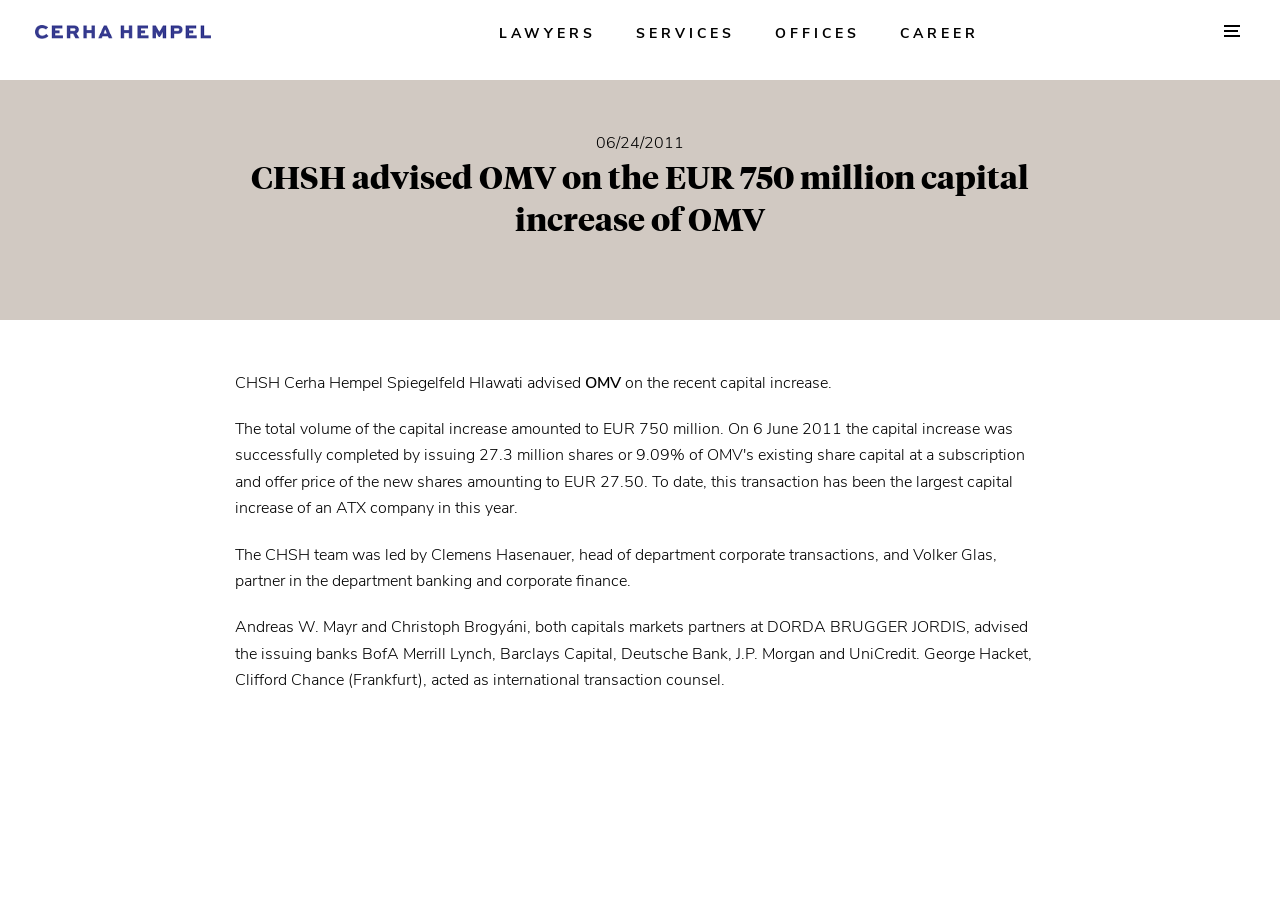Please provide the bounding box coordinate of the region that matches the element description: Offices. Coordinates should be in the format (top-left x, top-left y, bottom-right x, bottom-right y) and all values should be between 0 and 1.

[0.59, 0.0, 0.688, 0.064]